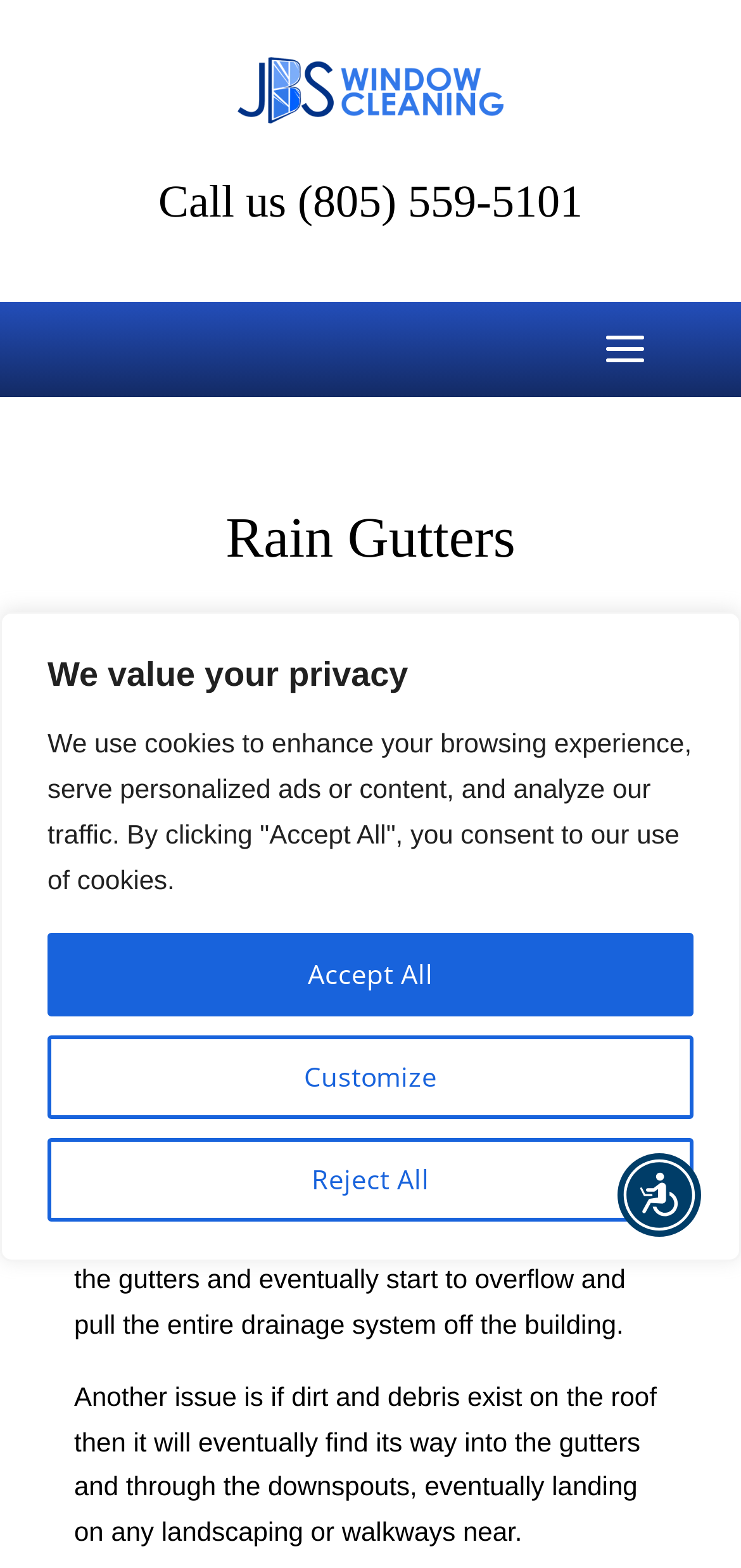What can cause major issues for gutters?
Using the image provided, answer with just one word or phrase.

Leaves, dust, and standing rainwater